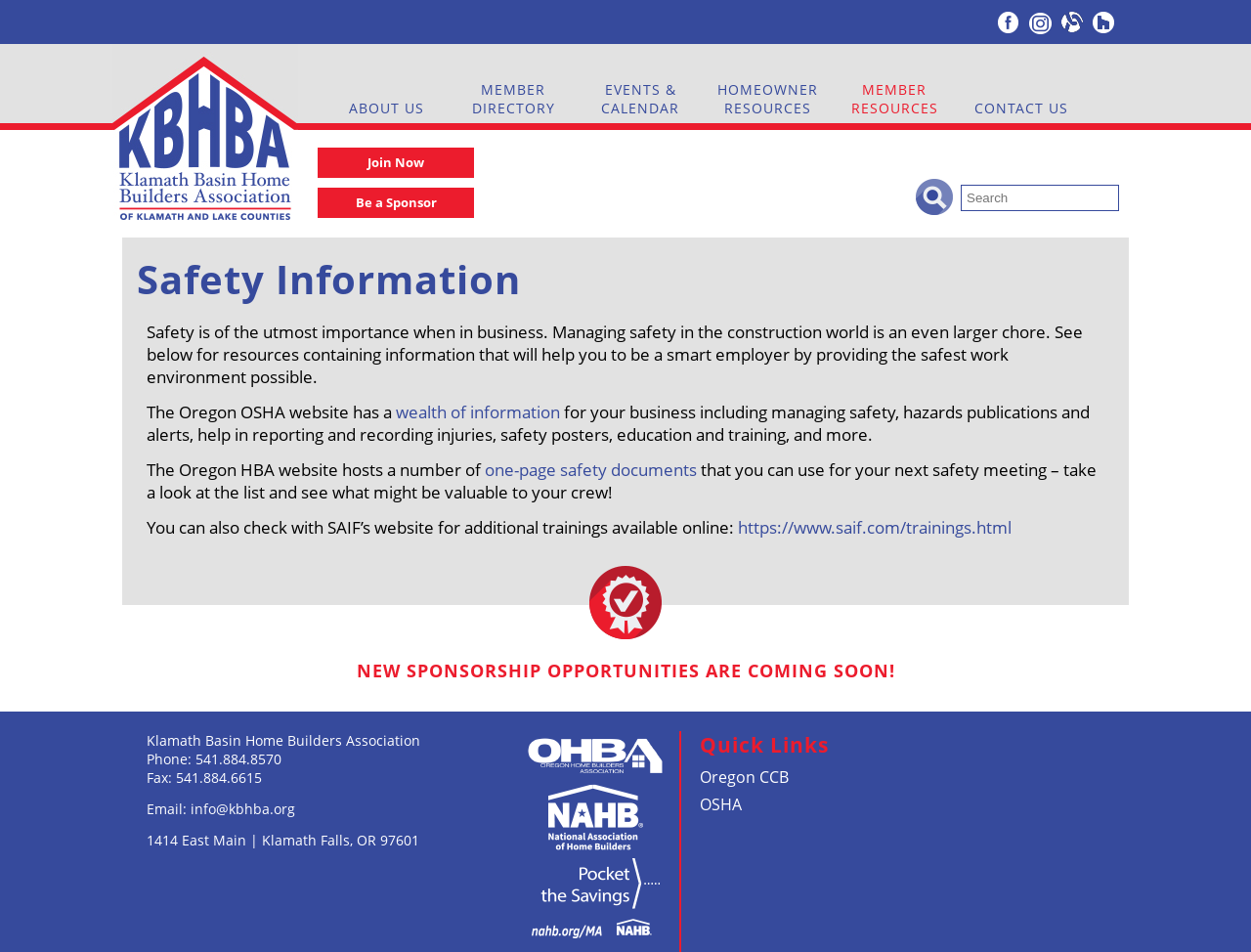What is the purpose of the 'Quick Links' section?
Answer the question with as much detail as possible.

The 'Quick Links' section contains links to related websites, such as Oregon CCB and OSHA, indicating that the purpose of this section is to provide quick access to these websites for users who need them.